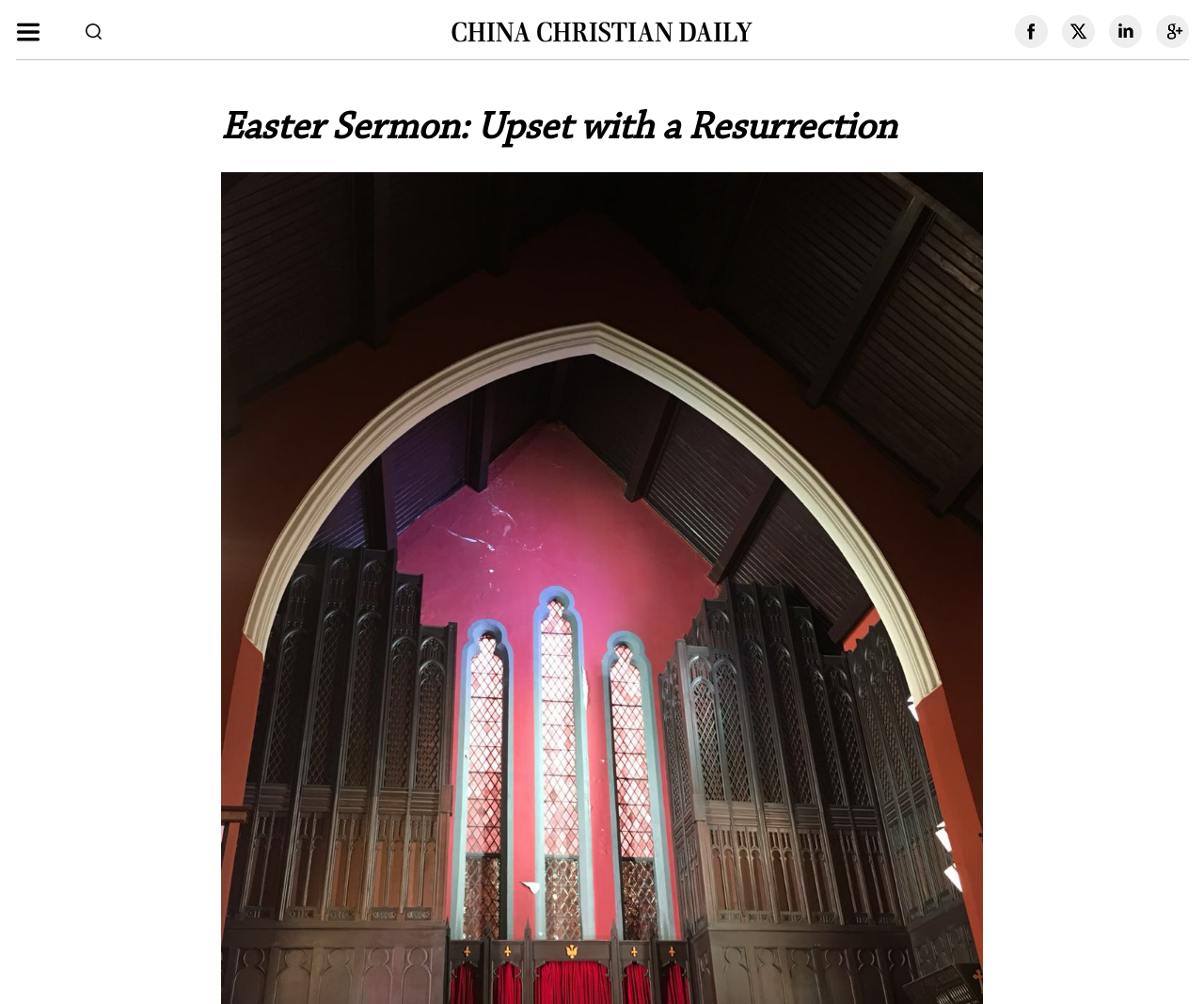Describe all the visual and textual components of the webpage comprehensively.

The webpage appears to be an article or blog post about an Easter sermon delivered by Dale Cuckow, the senior pastor, at the Shanghai Community Fellowship on April 21, 2019. The title of the sermon is "Upset with a Resurrection".

At the top of the page, there are five links aligned horizontally, taking up about half of the page's width. These links are positioned near the top of the page, with the first link starting from about one-third of the way from the left edge and the last link ending at about the right edge.

Below these links, there is a prominent header section that spans almost the entire width of the page. This section contains the title "Easter Sermon: Upset with a Resurrection" in a heading format, which suggests that it is the main title of the article or post. The header section is positioned roughly in the middle of the page's vertical axis.